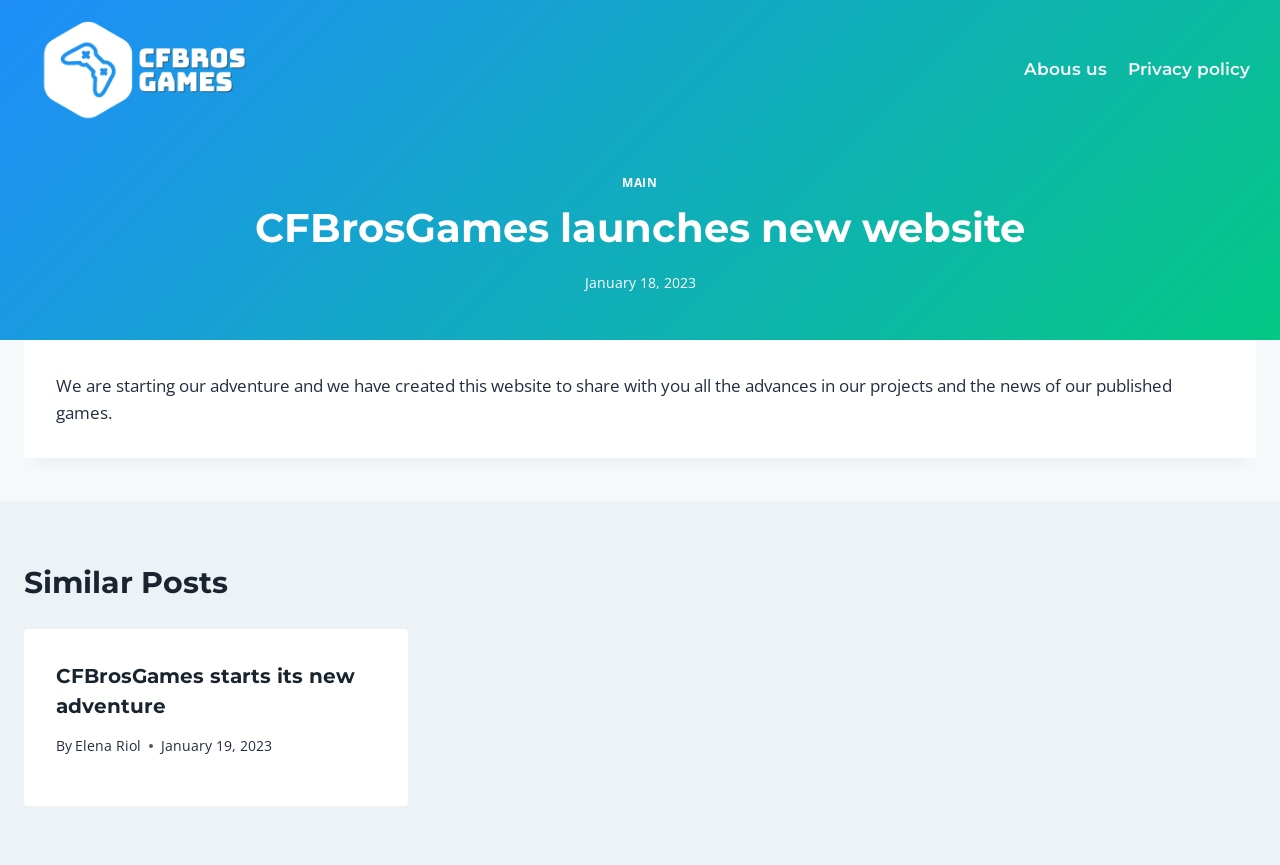Give a one-word or short-phrase answer to the following question: 
Who wrote the post 'CFBrosGames starts its new adventure'?

Elena Riol